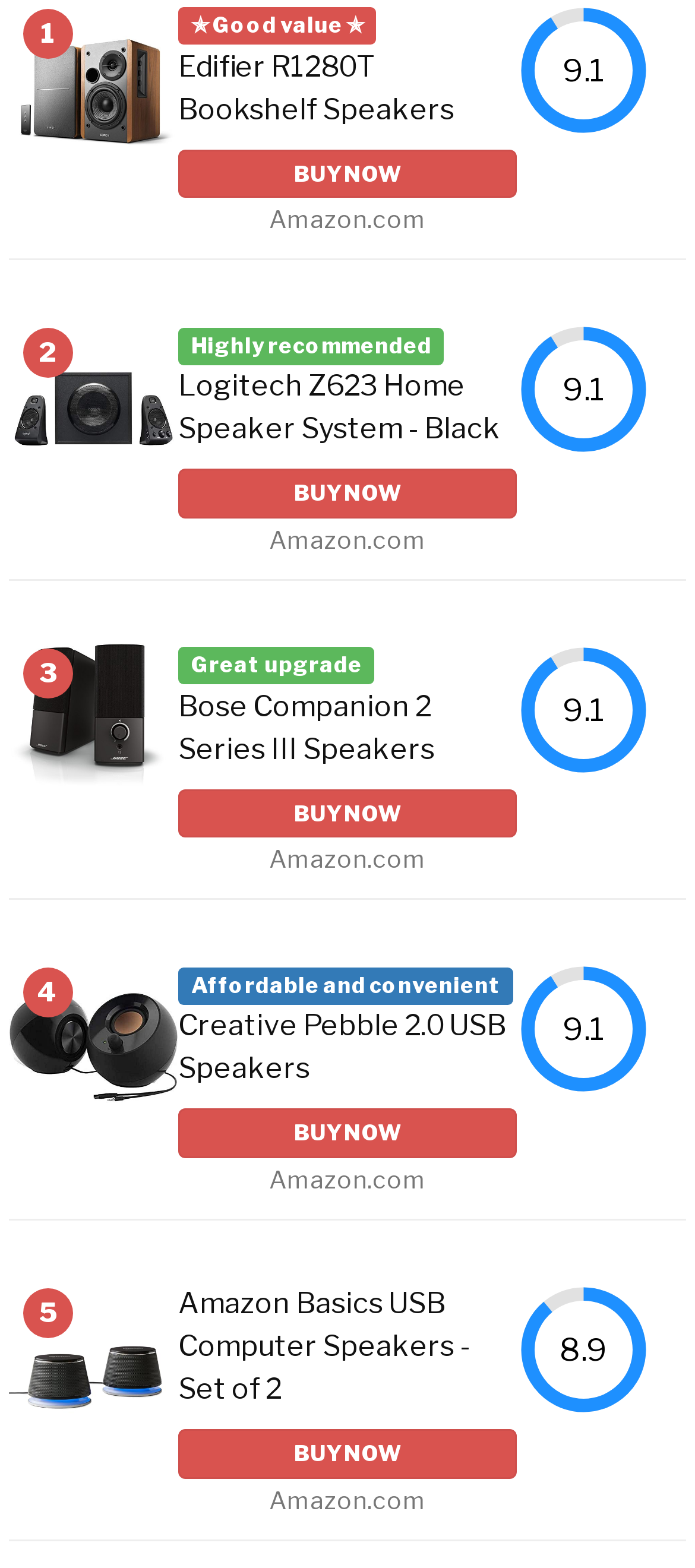Identify the bounding box for the UI element that is described as follows: "Creative Pebble 2.0 USB Speakers".

[0.256, 0.644, 0.728, 0.693]